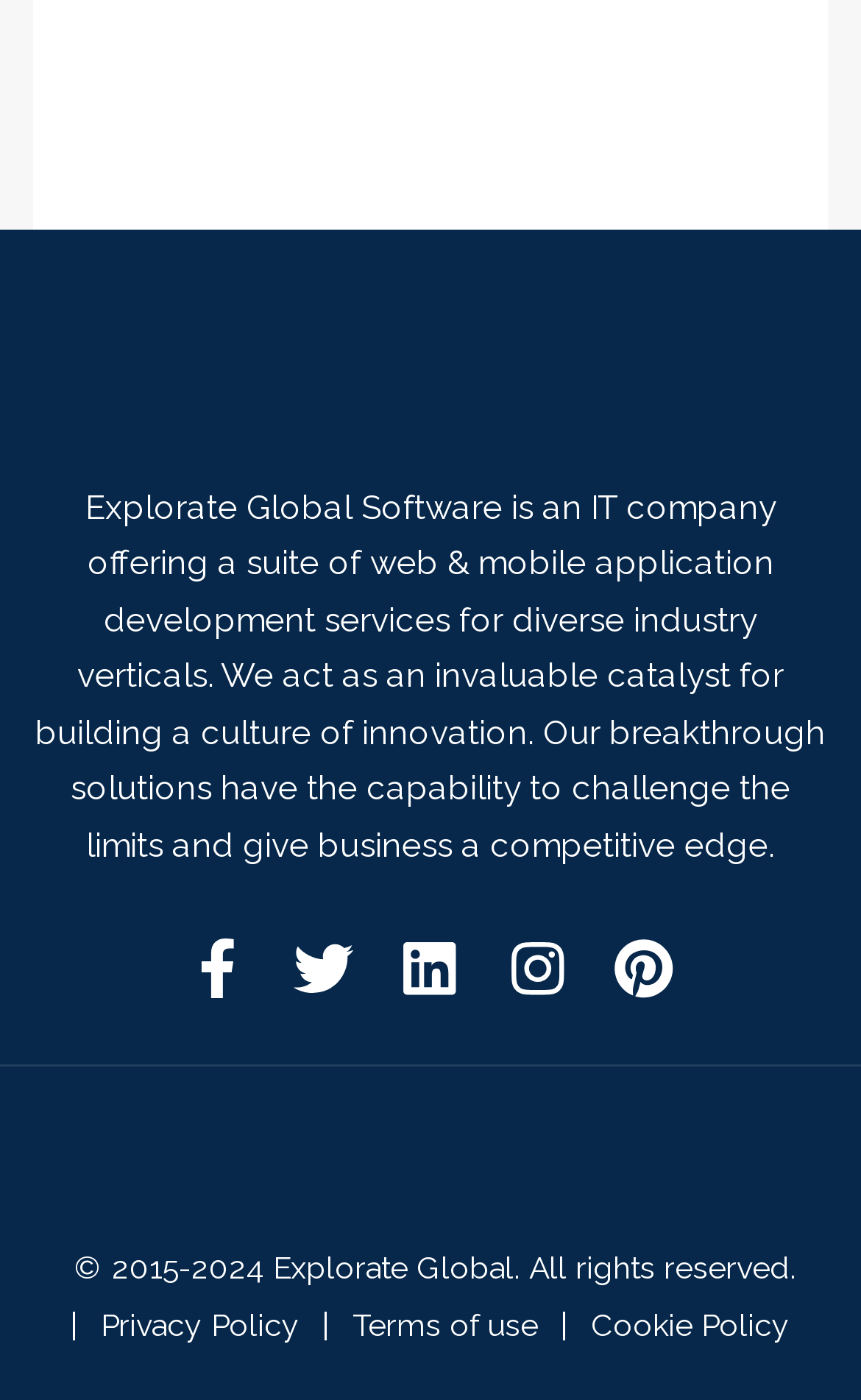Please identify the bounding box coordinates of the element that needs to be clicked to perform the following instruction: "visit the company homepage".

[0.038, 0.201, 0.962, 0.318]